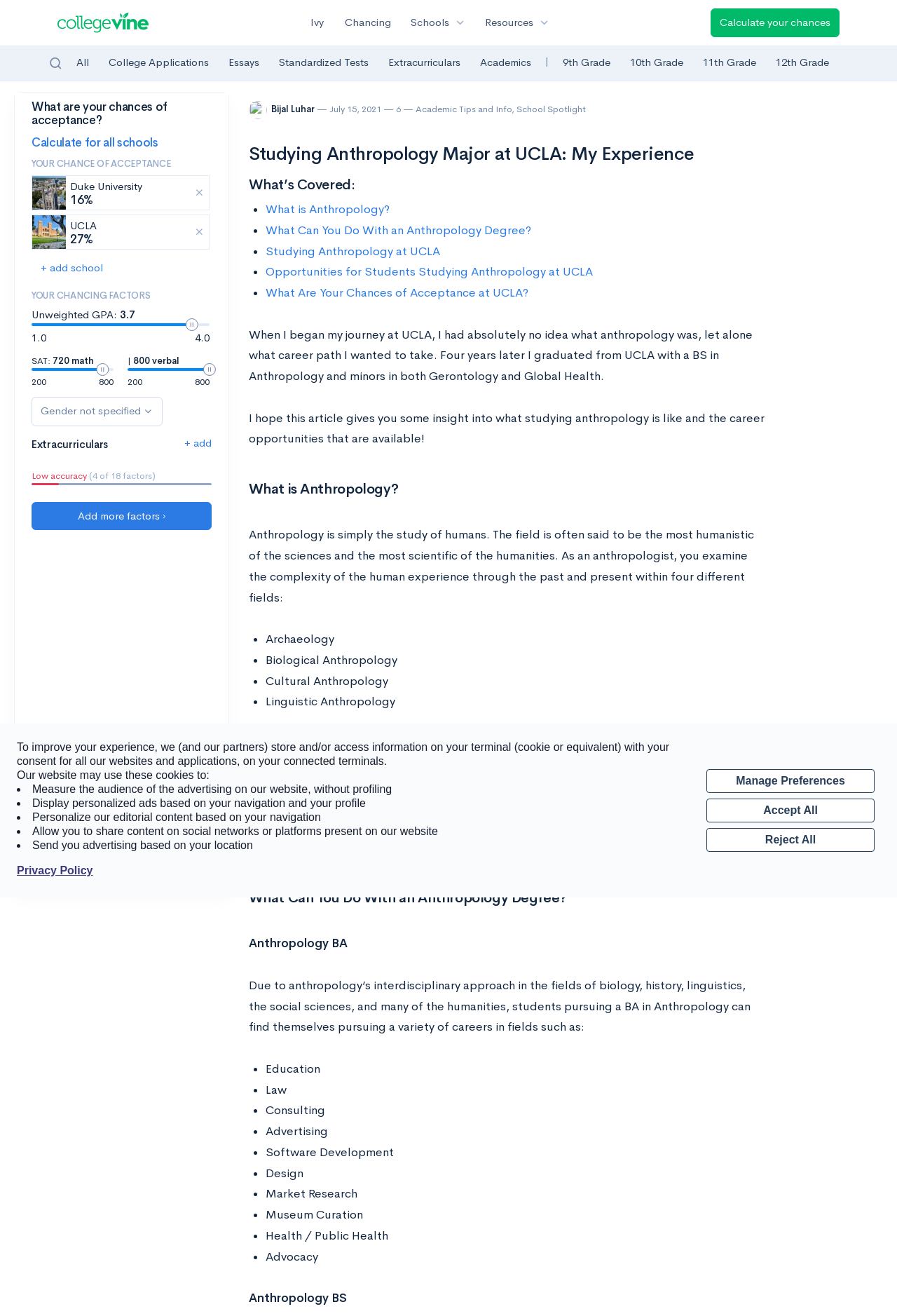Please identify the bounding box coordinates of the element I should click to complete this instruction: 'Click on the GeneratorMag link'. The coordinates should be given as four float numbers between 0 and 1, like this: [left, top, right, bottom].

None